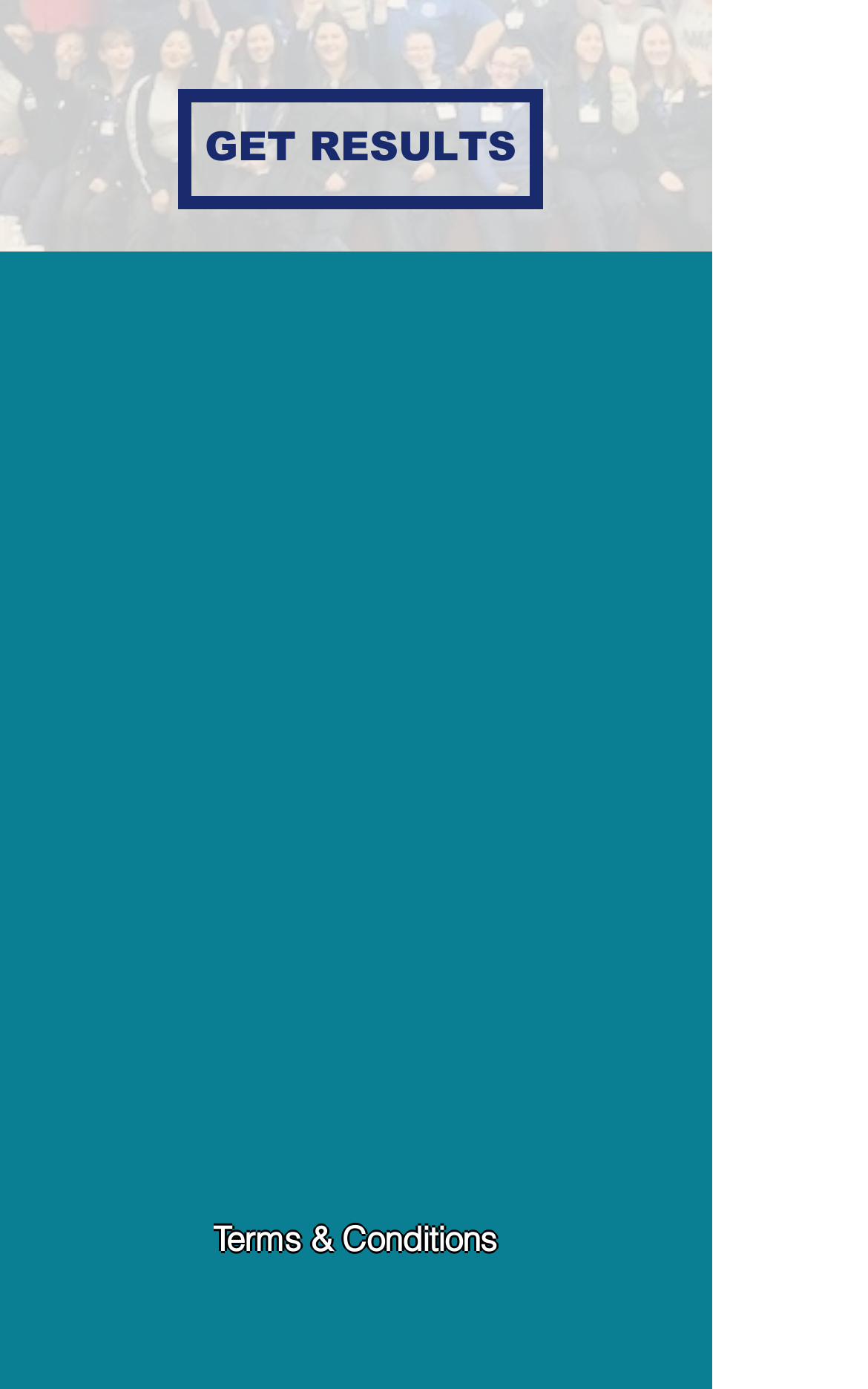How many main sections are there in the footer?
Using the visual information, respond with a single word or phrase.

3